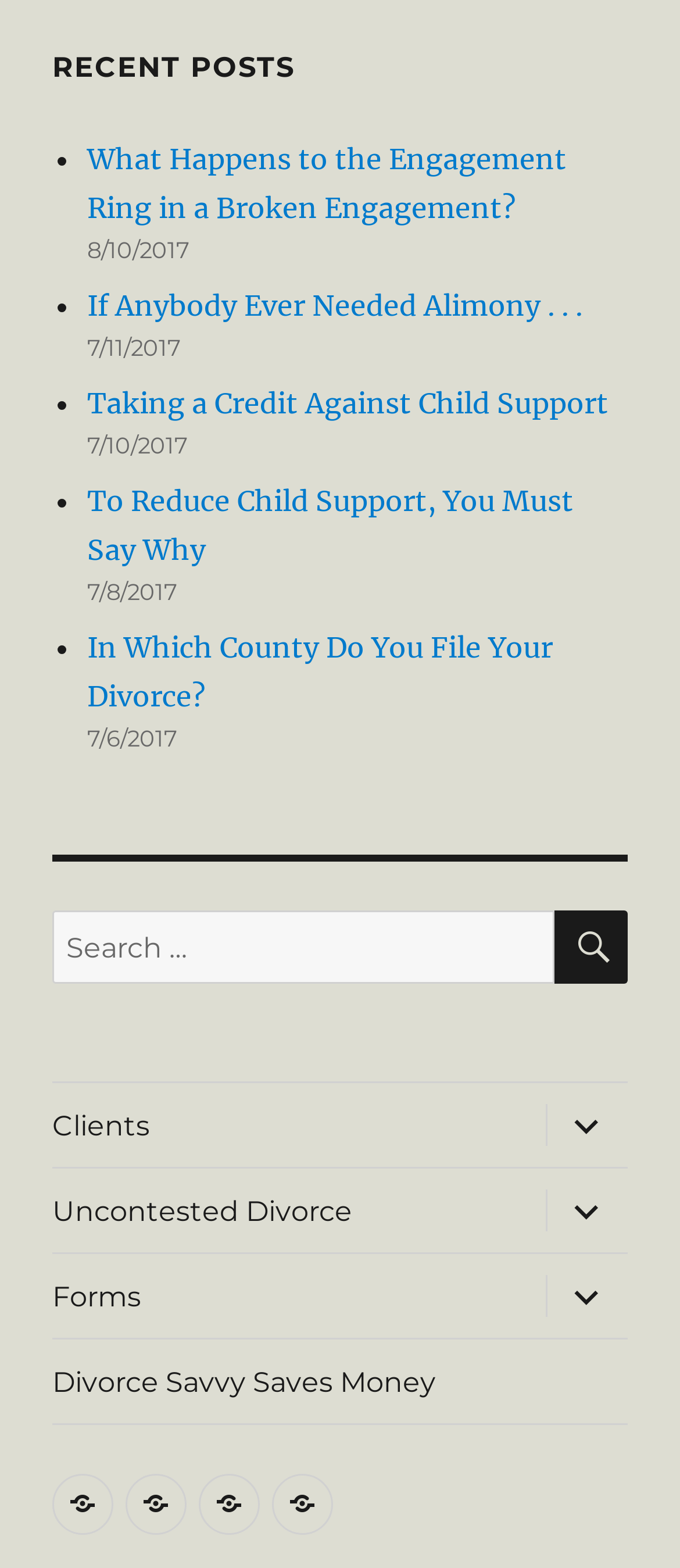Please identify the bounding box coordinates of the element's region that needs to be clicked to fulfill the following instruction: "Go to the 'Clients' page". The bounding box coordinates should consist of four float numbers between 0 and 1, i.e., [left, top, right, bottom].

[0.077, 0.691, 0.78, 0.744]